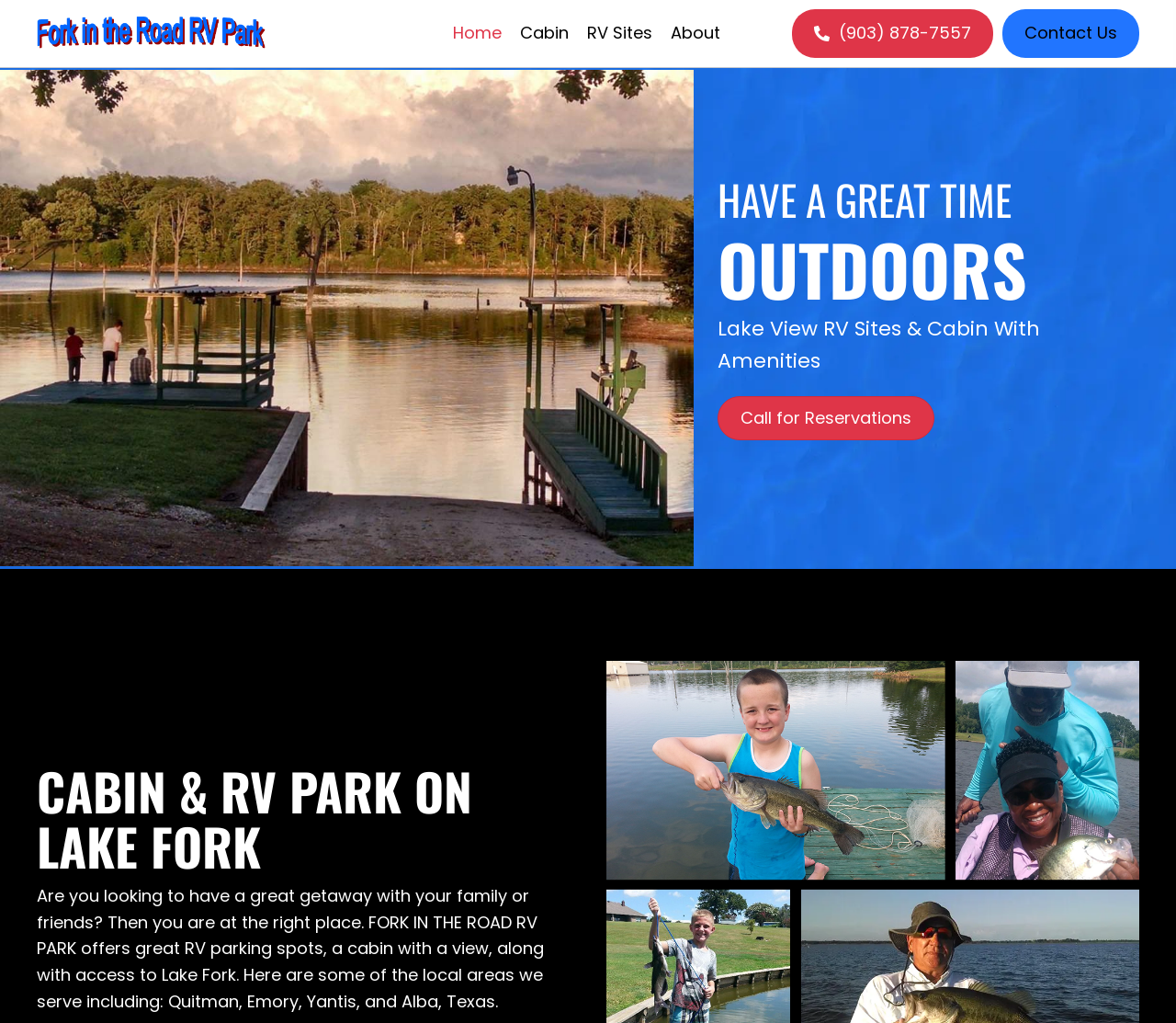What type of accommodation does the website offer?
Based on the screenshot, give a detailed explanation to answer the question.

Based on the website's content, it appears that the website offers two types of accommodations: cabin and RV sites. This can be inferred from the links 'Cabin' and 'RV Sites' in the navigation menu, as well as the description of the cabin and RV sites on the hero section of the webpage.